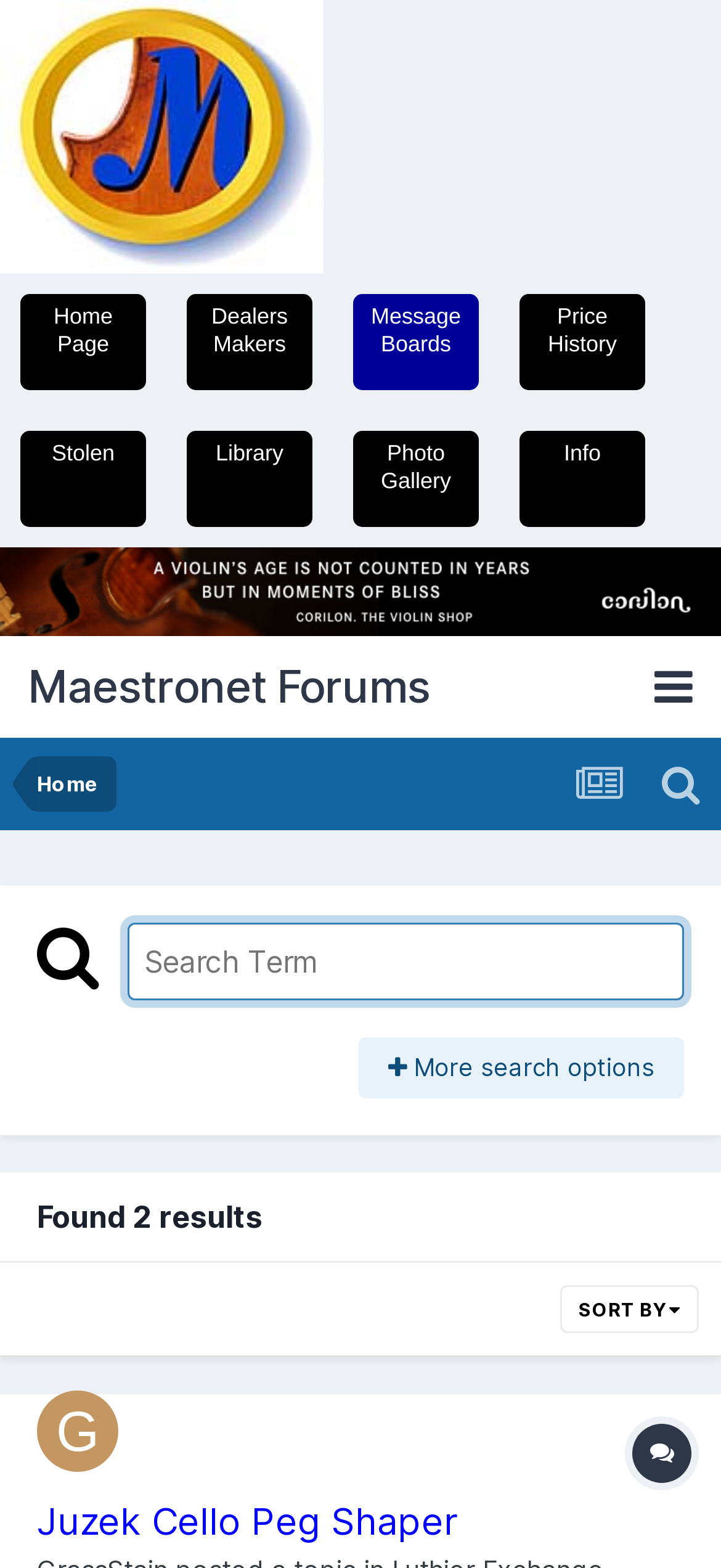Please provide a one-word or short phrase answer to the question:
What is the current search result count?

2